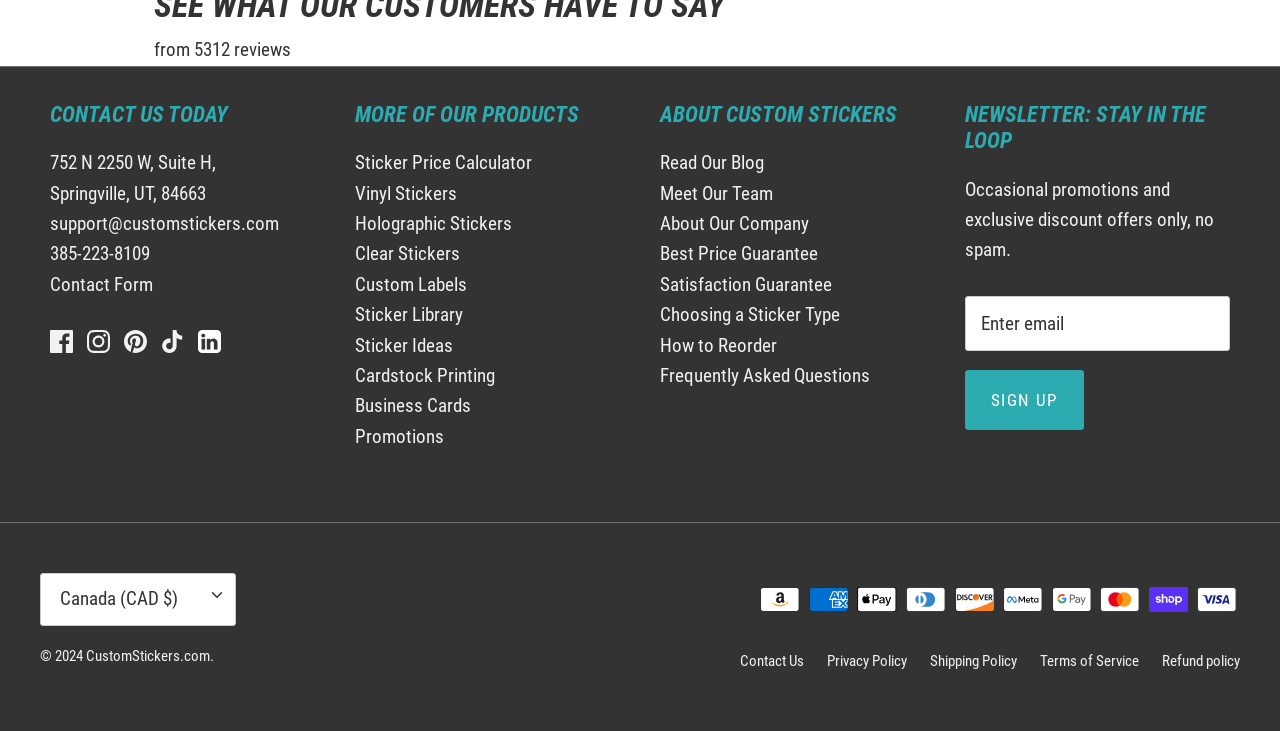Reply to the question with a single word or phrase:
What is the company's address?

752 N 2250 W, Suite H, Springville, UT, 84663